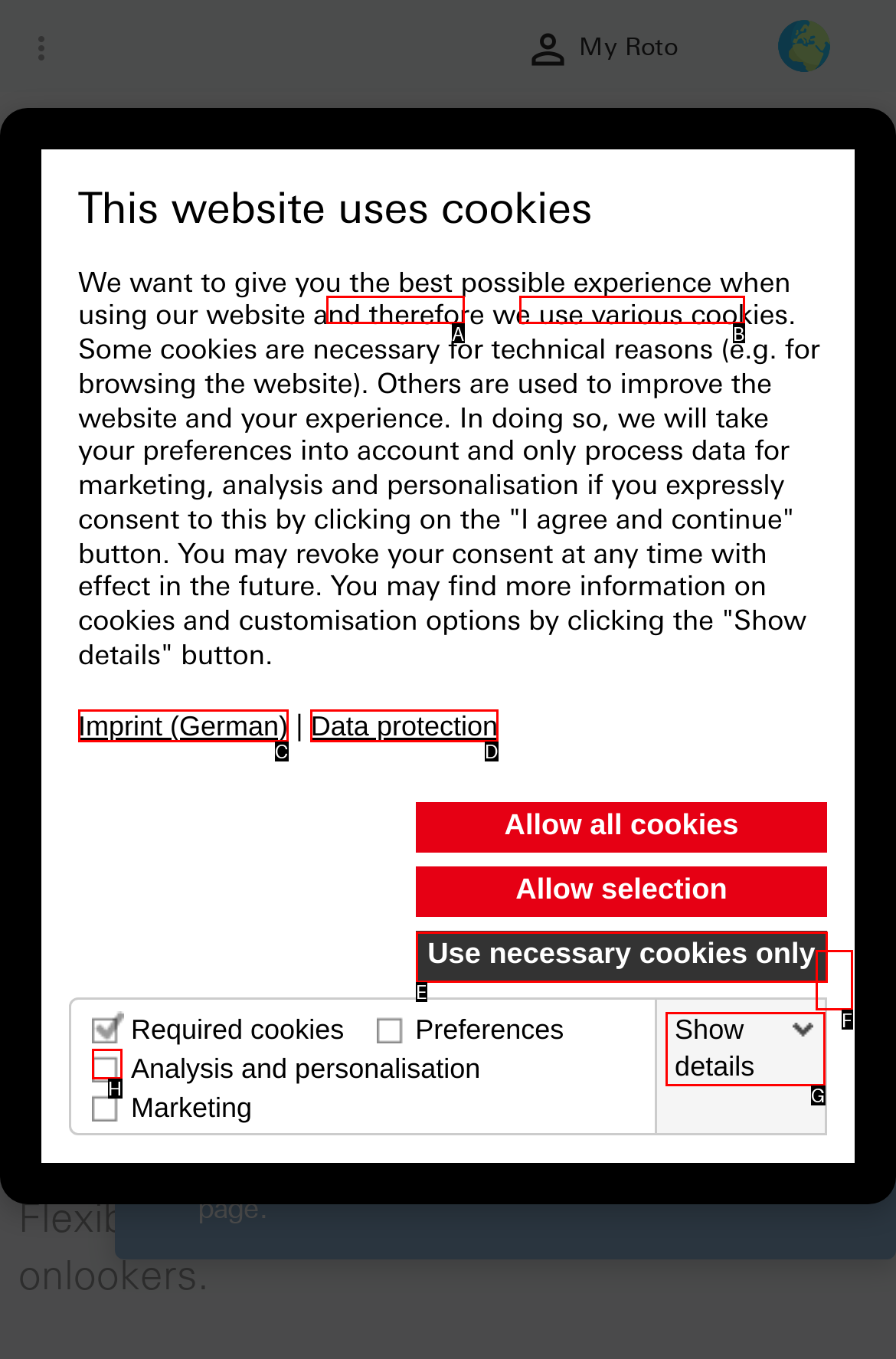Identify the HTML element that best fits the description: parent_node: Analysis and personalisation. Respond with the letter of the corresponding element.

H